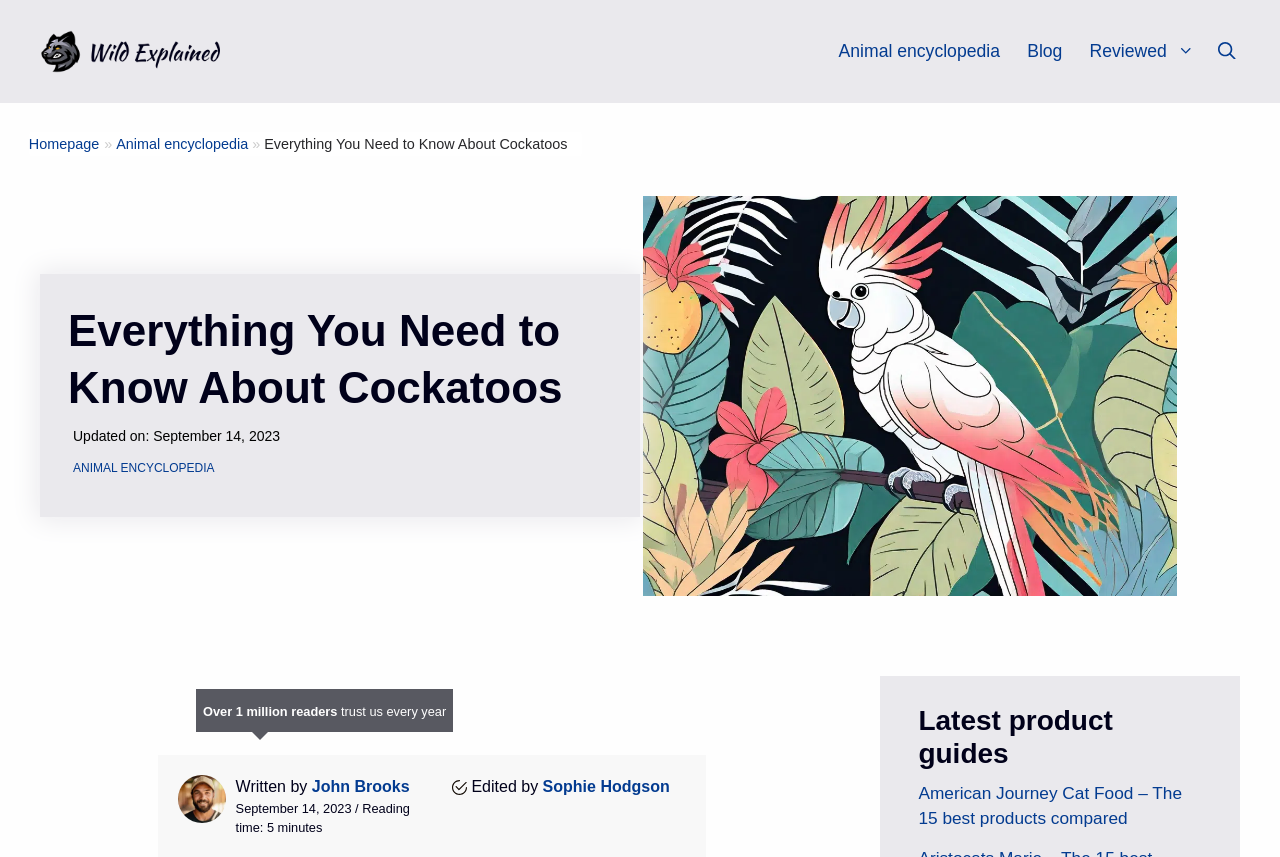Extract the bounding box coordinates of the UI element described: "aria-label="Open Search Bar"". Provide the coordinates in the format [left, top, right, bottom] with values ranging from 0 to 1.

[0.949, 0.023, 0.969, 0.097]